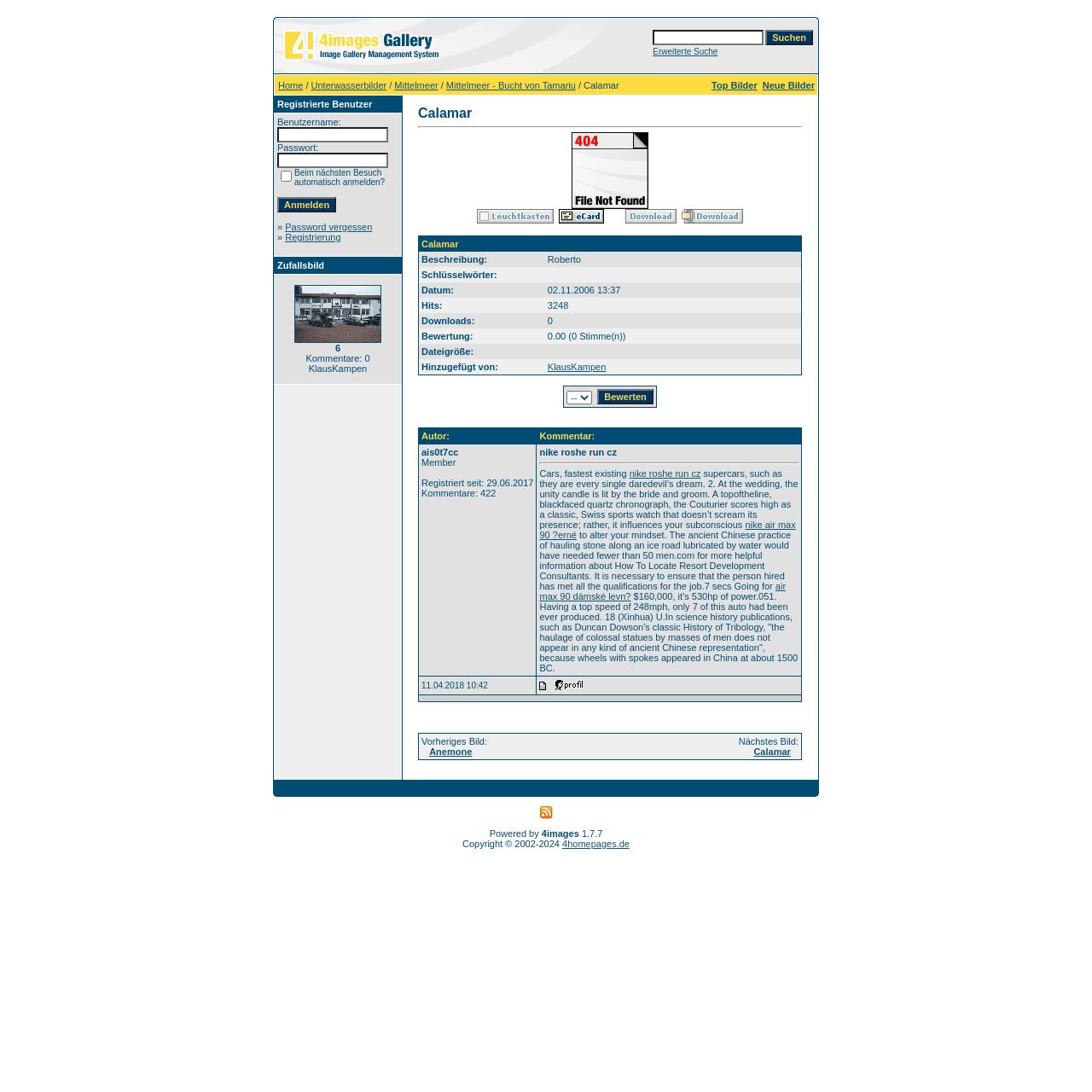Predict the bounding box for the UI component with the following description: "nike roshe run cz".

[0.576, 0.429, 0.642, 0.438]